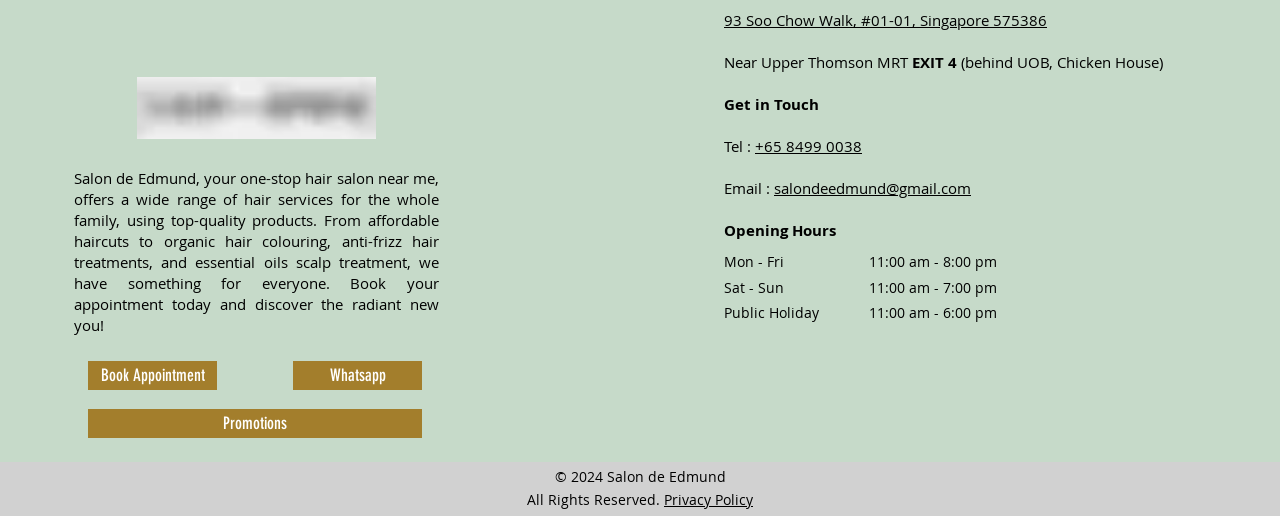Determine the bounding box of the UI element mentioned here: "Book Appointment". The coordinates must be in the format [left, top, right, bottom] with values ranging from 0 to 1.

[0.069, 0.7, 0.17, 0.757]